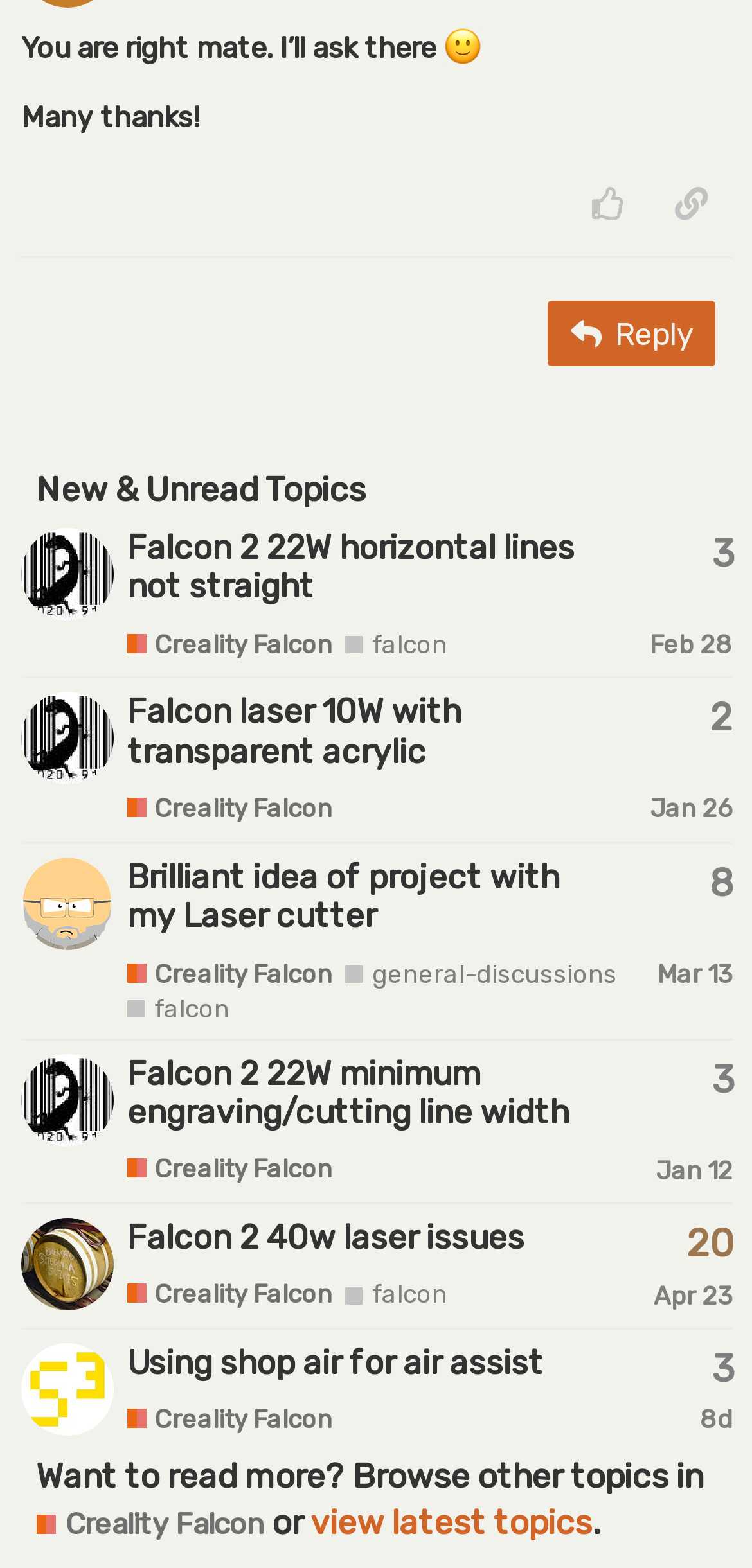Find the bounding box coordinates of the clickable region needed to perform the following instruction: "View profile of Zolt". The coordinates should be provided as four float numbers between 0 and 1, i.e., [left, top, right, bottom].

[0.028, 0.354, 0.151, 0.376]